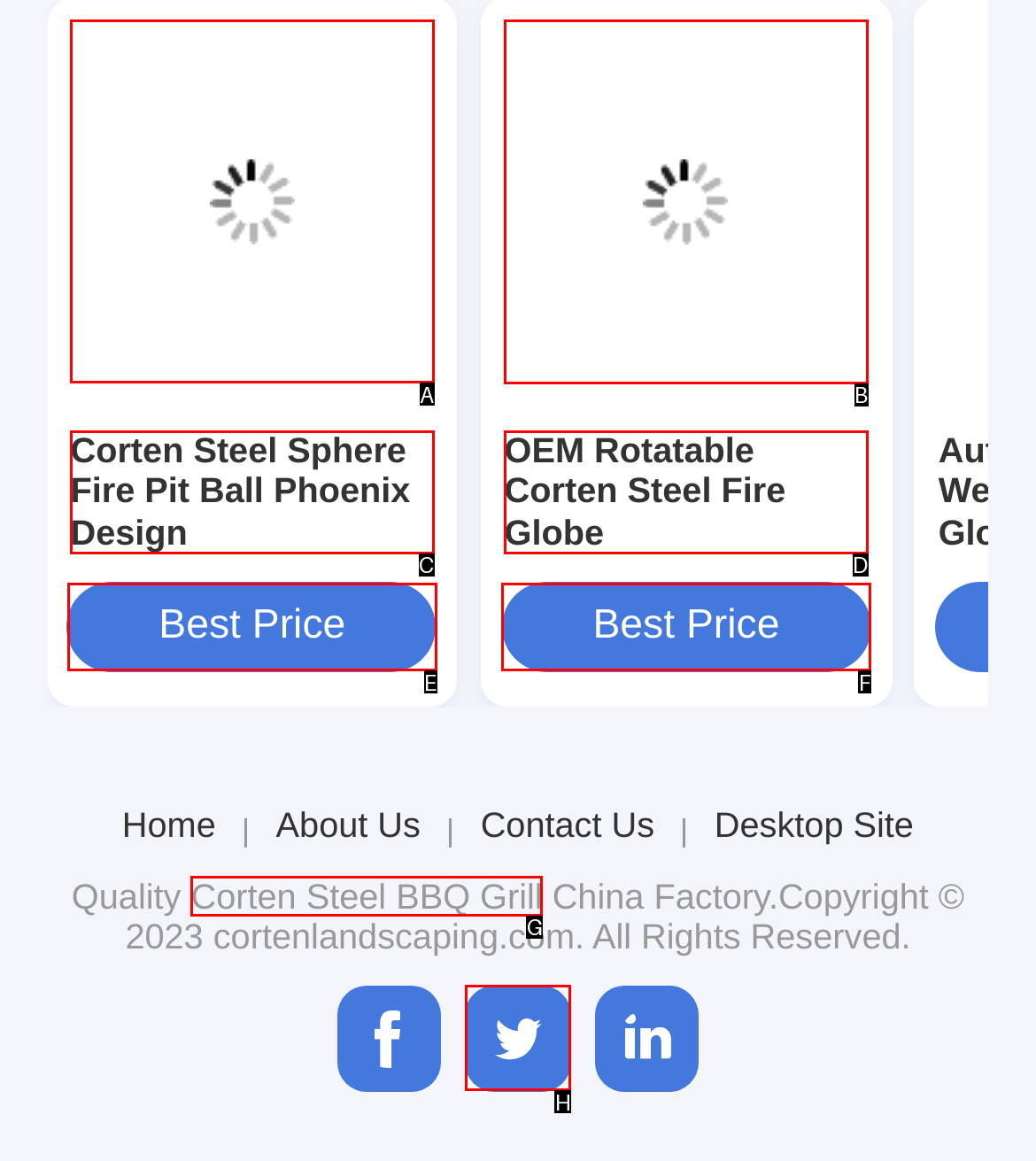For the task "View Corten Steel Sphere Fire Pit Ball Phoenix Design", which option's letter should you click? Answer with the letter only.

A